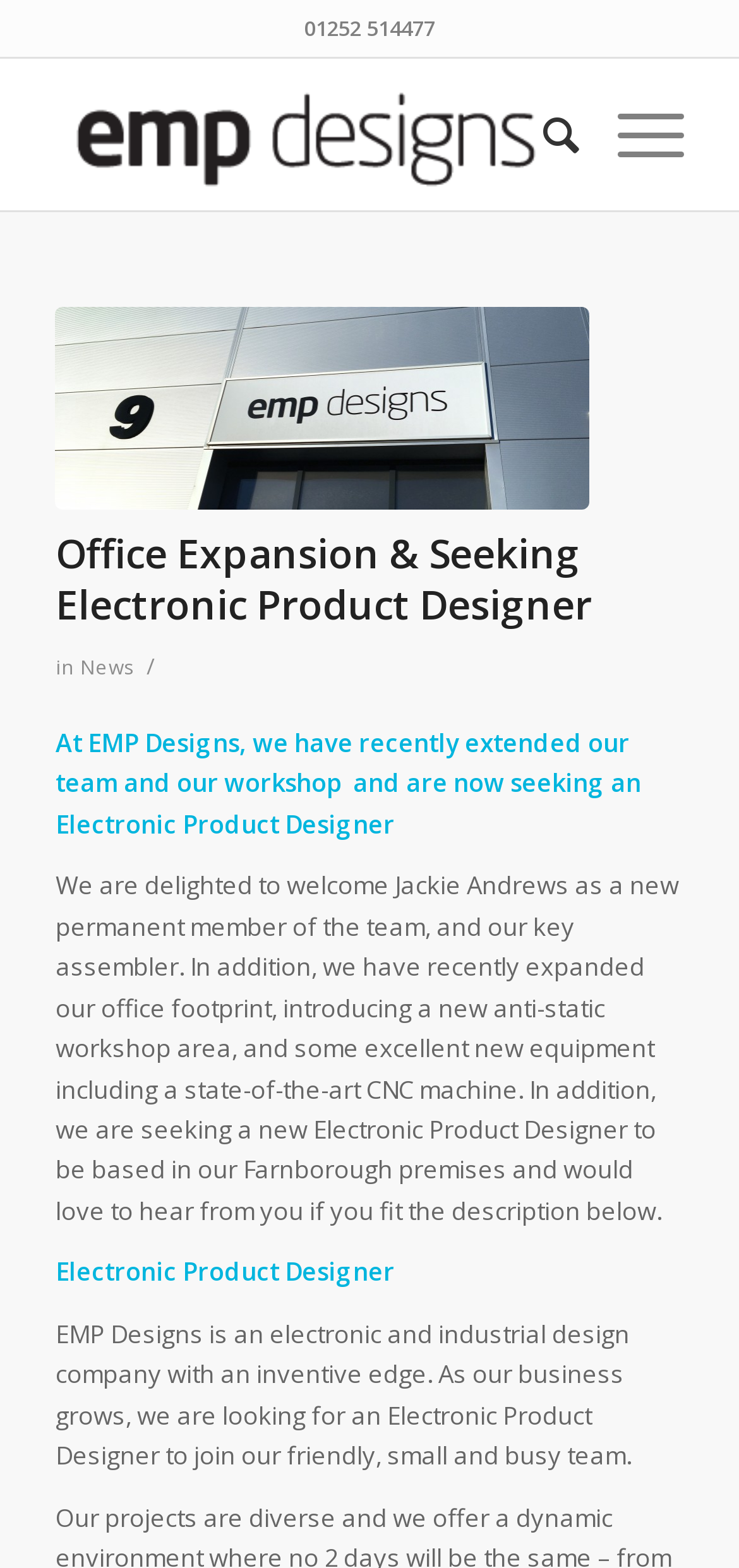What is the new equipment mentioned in the webpage?
Please respond to the question with a detailed and informative answer.

I found the new equipment by reading the StaticText element that mentions the expansion of the office footprint and the introduction of new equipment, including a state-of-the-art CNC machine.